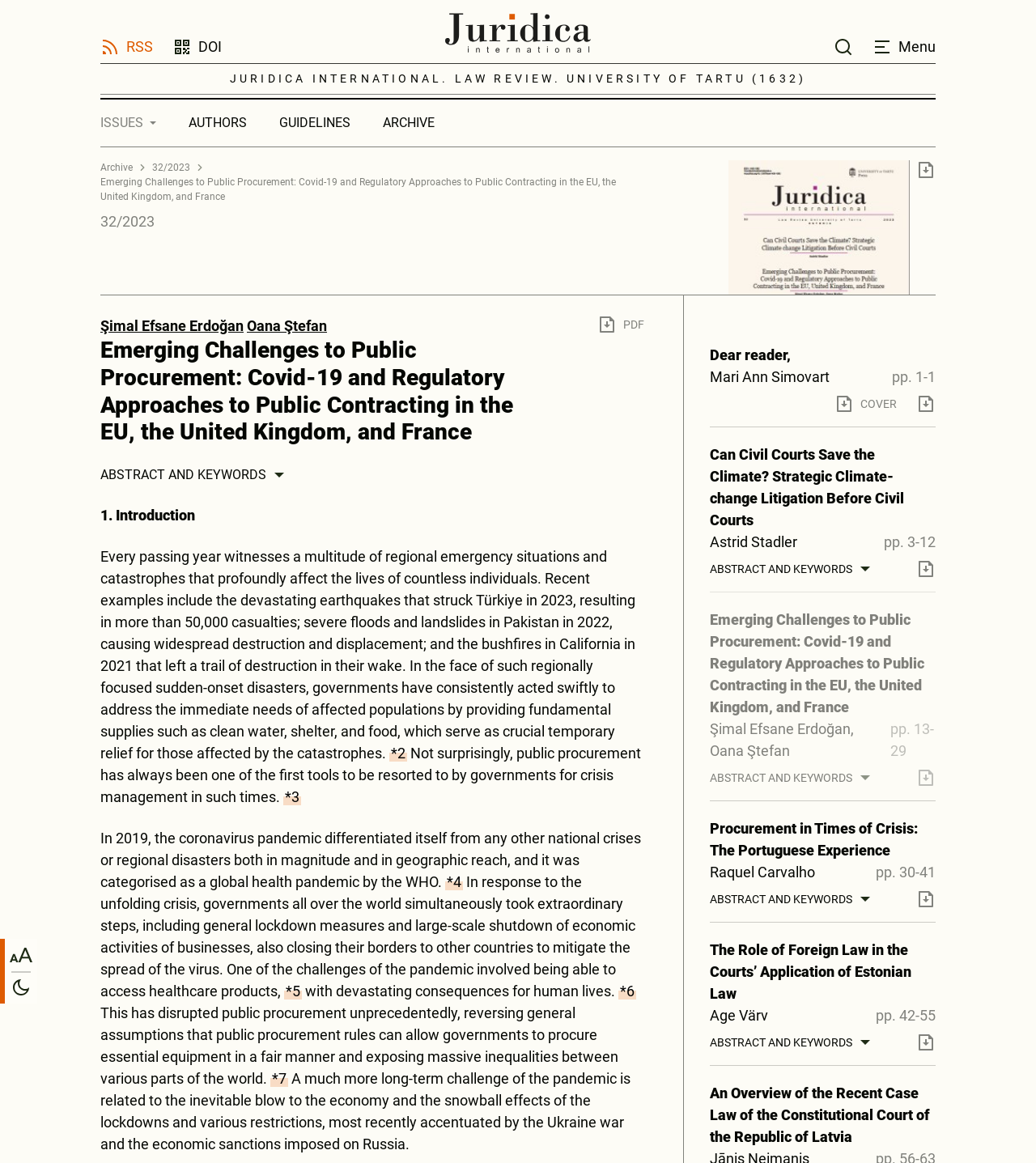Who are the authors of the second article?
Refer to the screenshot and respond with a concise word or phrase.

Şimal Efsane Erdoğan, Oana Ştefan